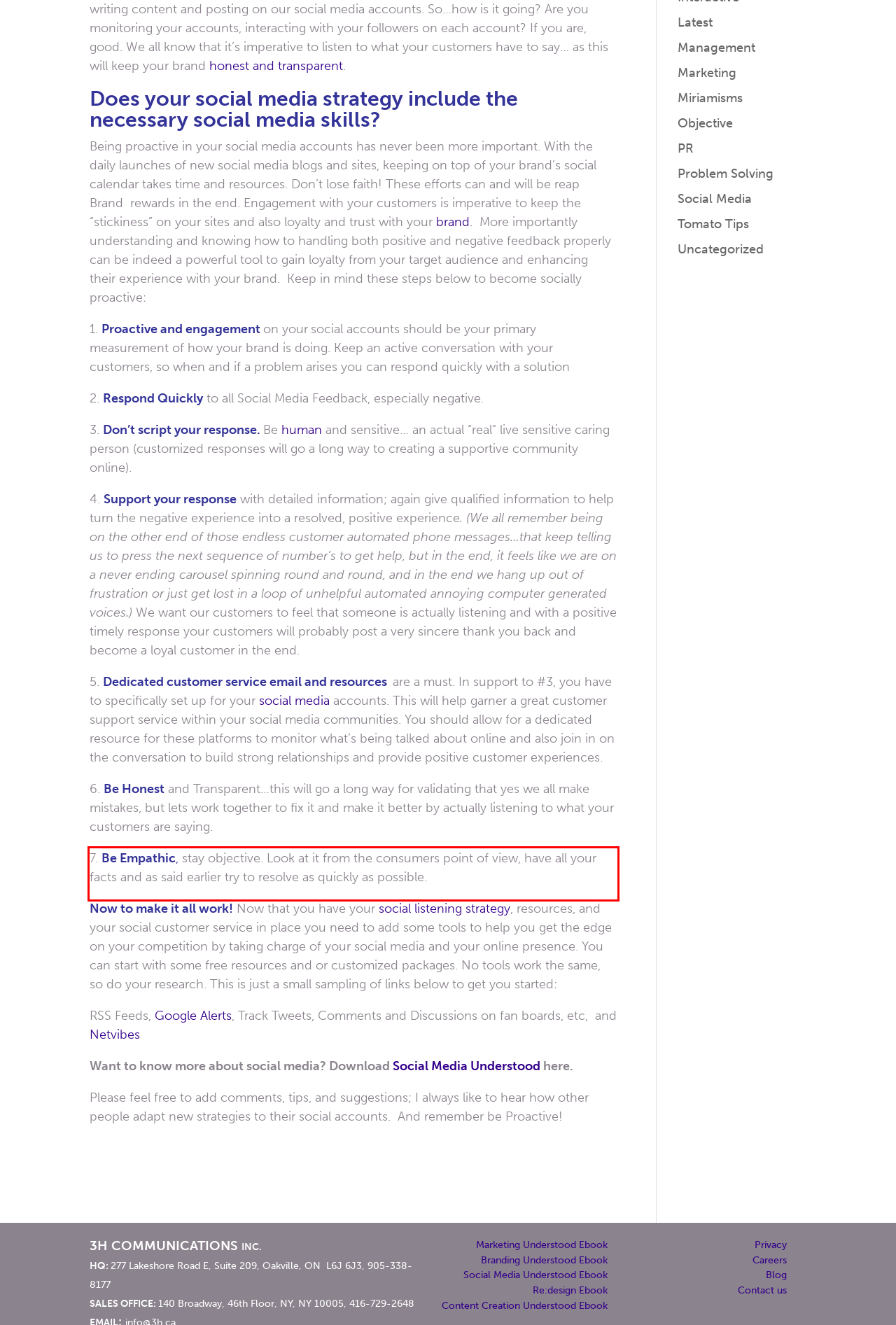Please look at the webpage screenshot and extract the text enclosed by the red bounding box.

7. Be Empathic, stay objective. Look at it from the consumers point of view, have all your facts and as said earlier try to resolve as quickly as possible.